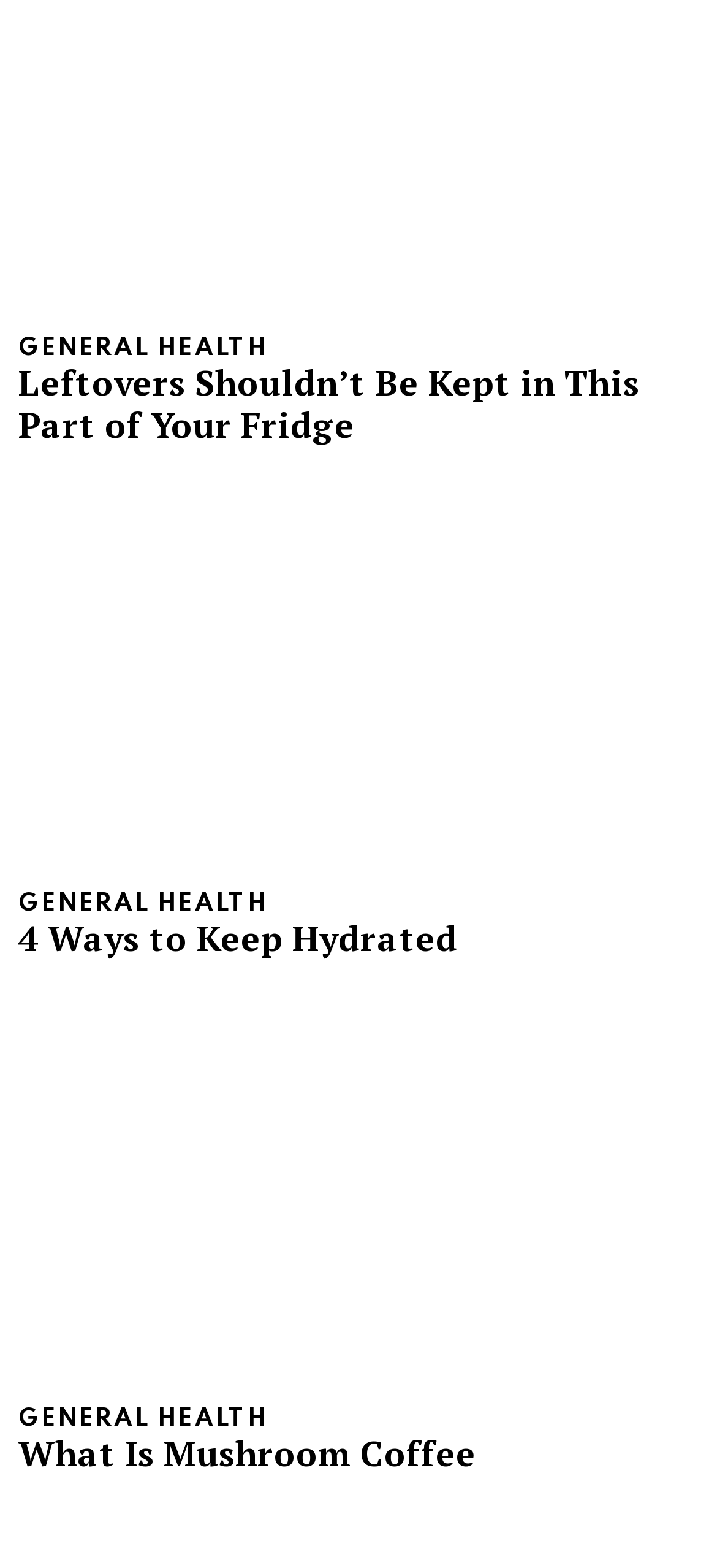Identify the bounding box of the UI element described as follows: "What Is Mushroom Coffee". Provide the coordinates as four float numbers in the range of 0 to 1 [left, top, right, bottom].

[0.026, 0.911, 0.664, 0.94]